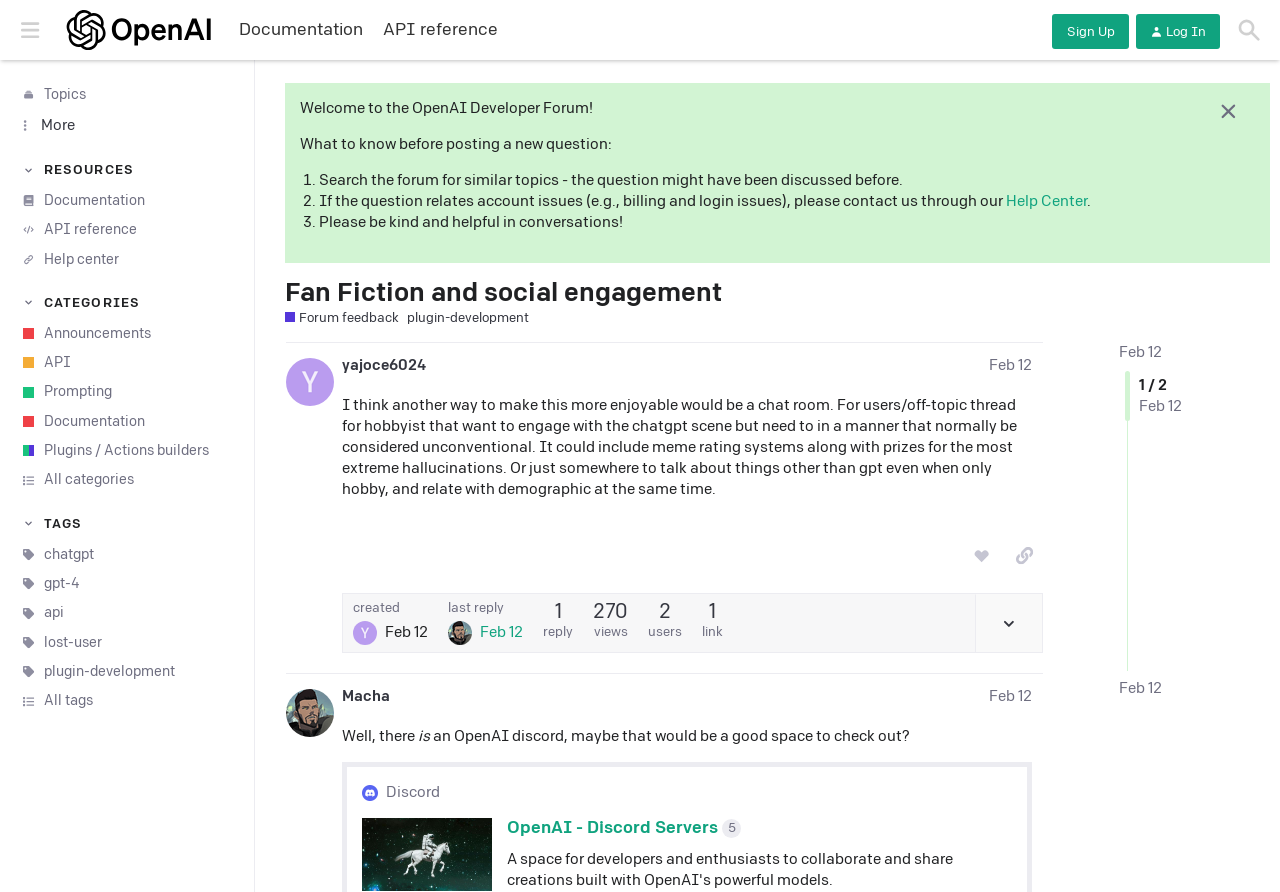Highlight the bounding box coordinates of the element you need to click to perform the following instruction: "Click on the 'Sign Up' button."

[0.822, 0.016, 0.882, 0.055]